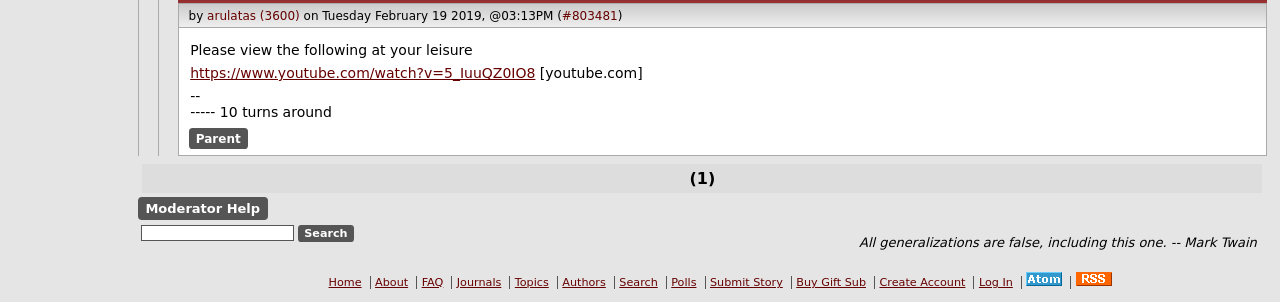Identify the bounding box coordinates for the element that needs to be clicked to fulfill this instruction: "Create an account". Provide the coordinates in the format of four float numbers between 0 and 1: [left, top, right, bottom].

[0.683, 0.914, 0.758, 0.957]